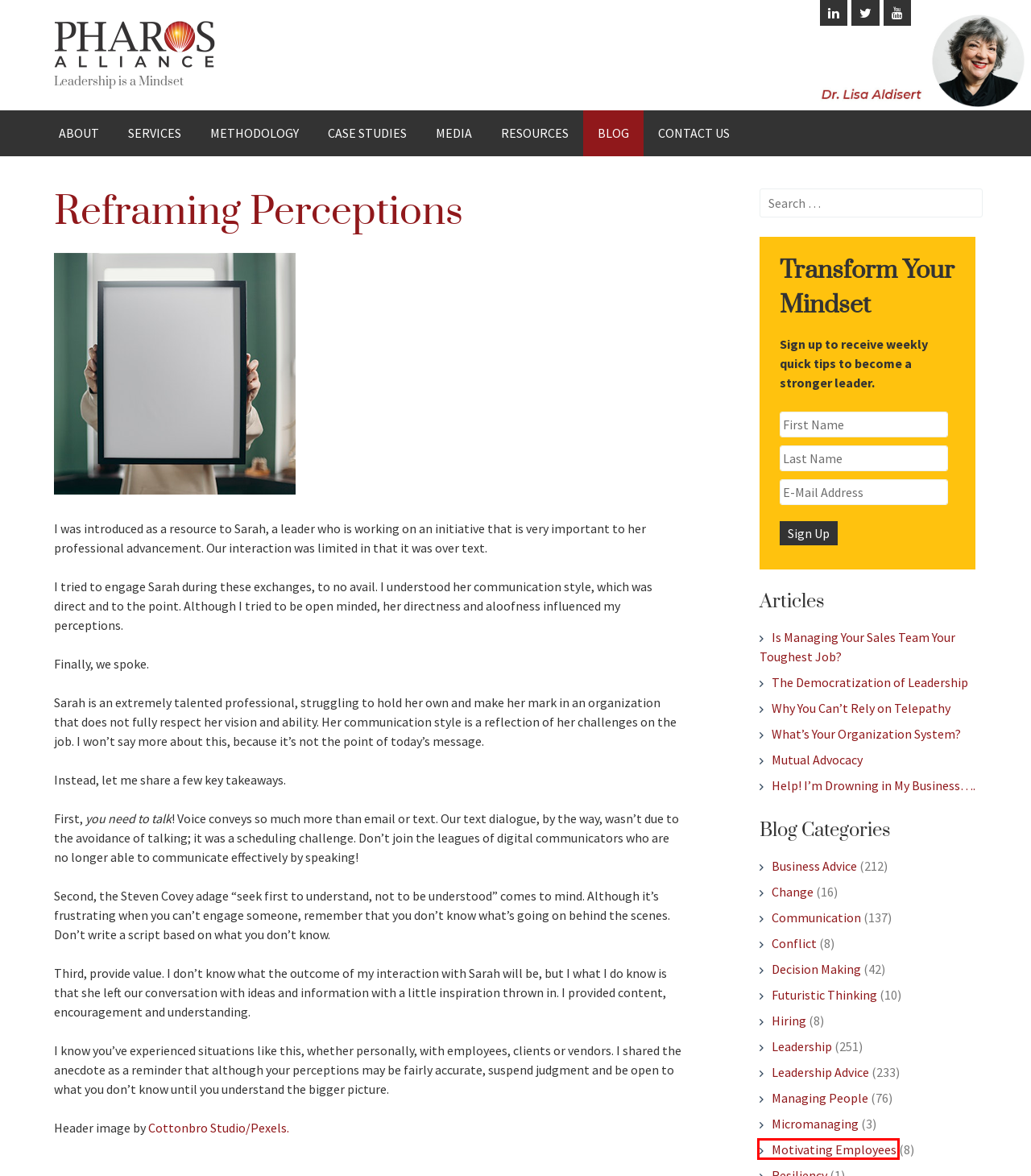Given a screenshot of a webpage with a red bounding box around an element, choose the most appropriate webpage description for the new page displayed after clicking the element within the bounding box. Here are the candidates:
A. Dr. Lisa M. Aldisert - Pharos Alliance, Inc.
B. The Democratization of Leadership - Pharos Alliance, Inc.
C. Motivating Employees Archives - Pharos Alliance, Inc.
D. Hiring Archives - Pharos Alliance, Inc.
E. Change Archives - Pharos Alliance, Inc.
F. Mutual Advocacy - Pharos Alliance, Inc.
G. Decision Making Archives - Pharos Alliance, Inc.
H. Help! I’m Drowning in My Business…. - Pharos Alliance, Inc.

C